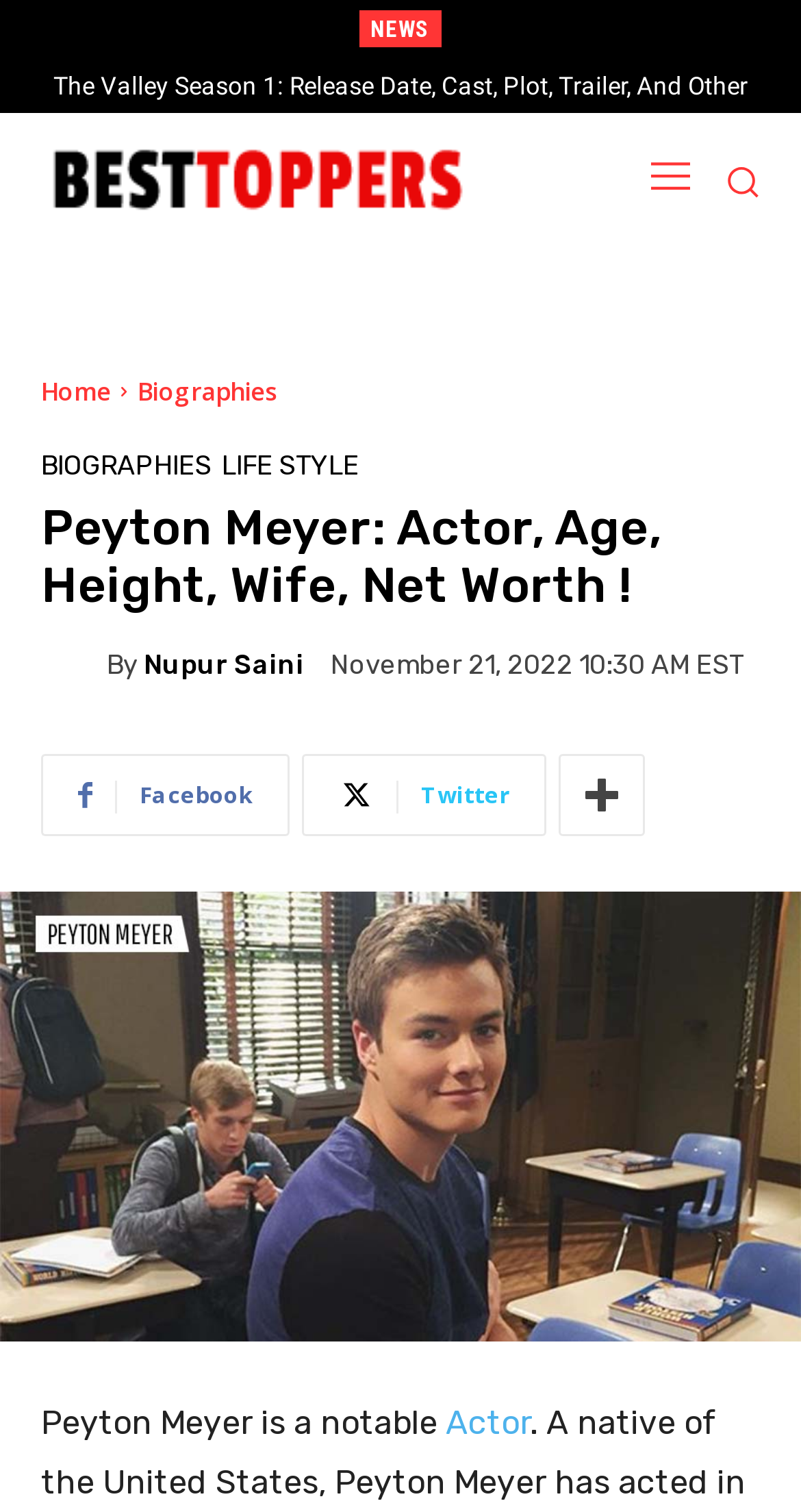Find and generate the main title of the webpage.

Peyton Meyer: Actor, Age, Height, Wife, Net Worth !